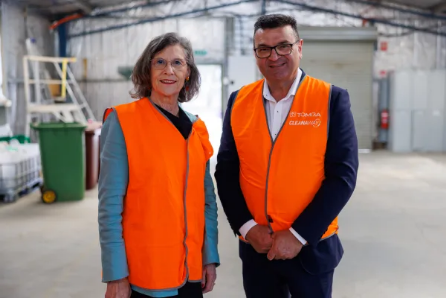What is the location of the new TOMRA Cleanaway Depot?
Give a single word or phrase answer based on the content of the image.

Horsham